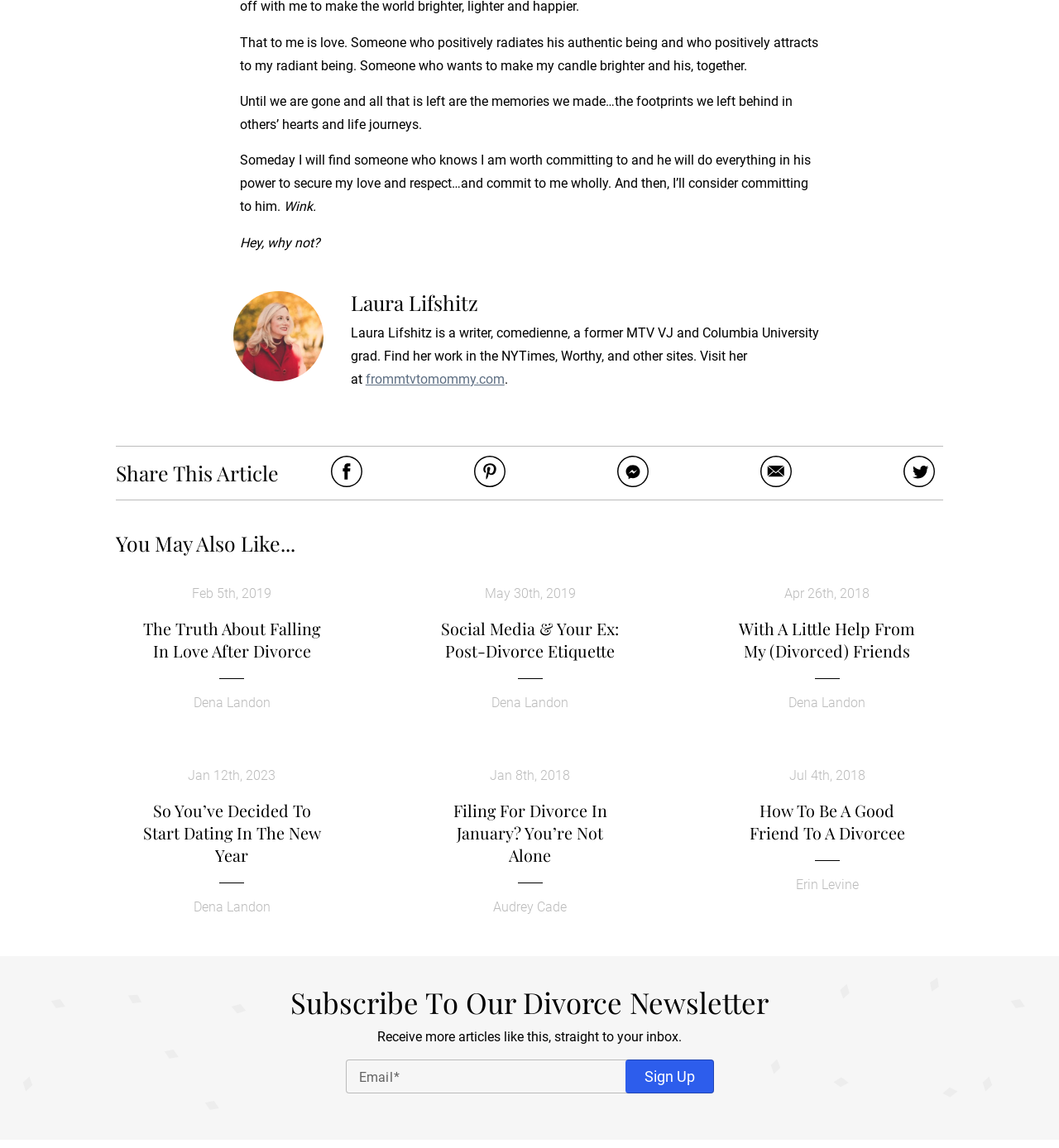Find the bounding box coordinates corresponding to the UI element with the description: "parent_node: Email name="EMAIL"". The coordinates should be formatted as [left, top, right, bottom], with values as floats between 0 and 1.

[0.326, 0.923, 0.591, 0.953]